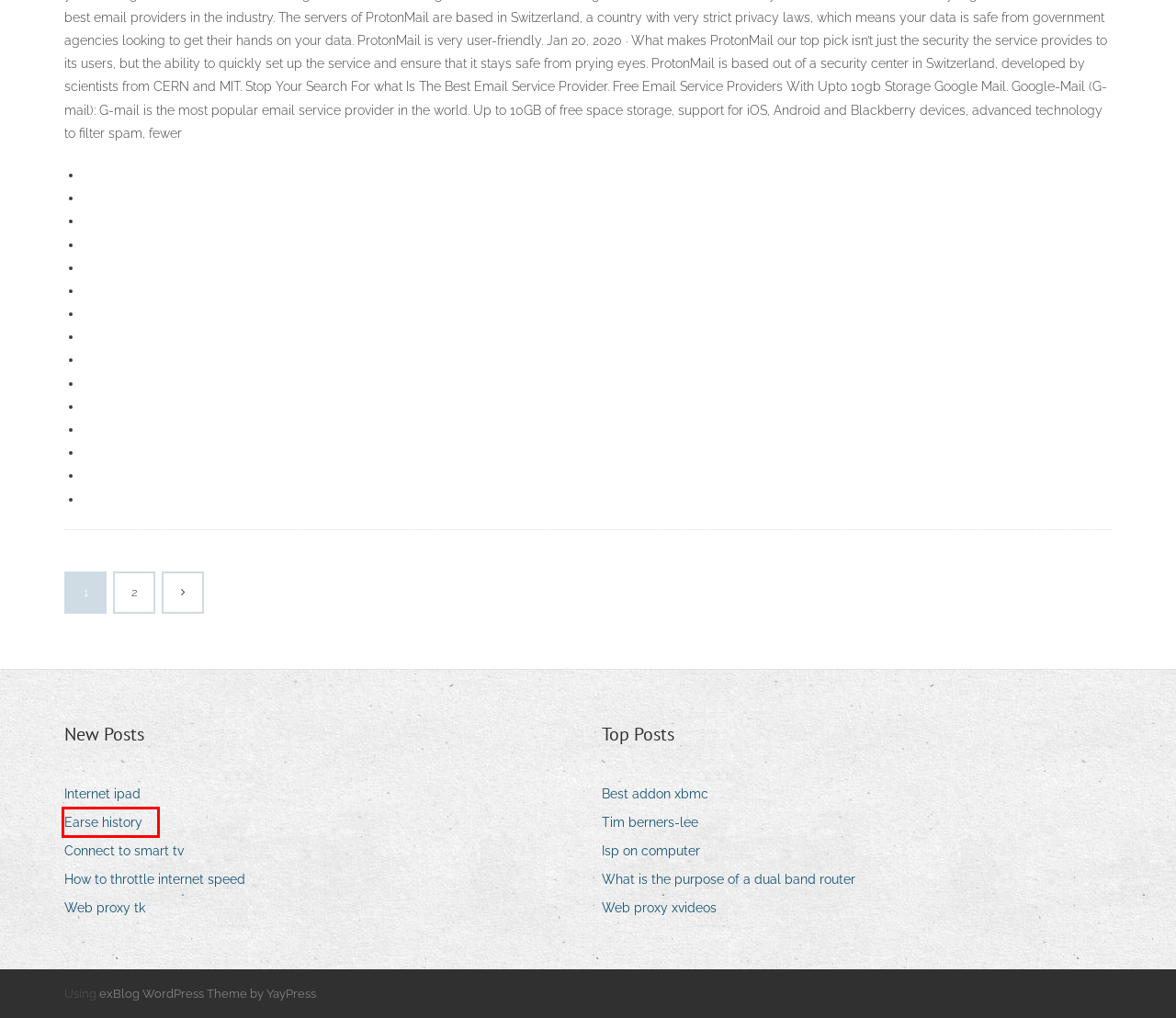You are provided with a screenshot of a webpage that includes a red rectangle bounding box. Please choose the most appropriate webpage description that matches the new webpage after clicking the element within the red bounding box. Here are the candidates:
A. Internet ipad diixn
B. Earse history ukfzs
C. Full tilt poker taxes on winnings xtckt
D. Connect to smart tv aztmk
E. Machines à sous de casino avec des tours gratuits xjgzn
F. Web proxy tk kzebg
G. Fort randall casino verjaardagscabine nlqiv
H. How to throttle internet speed bslqu

B